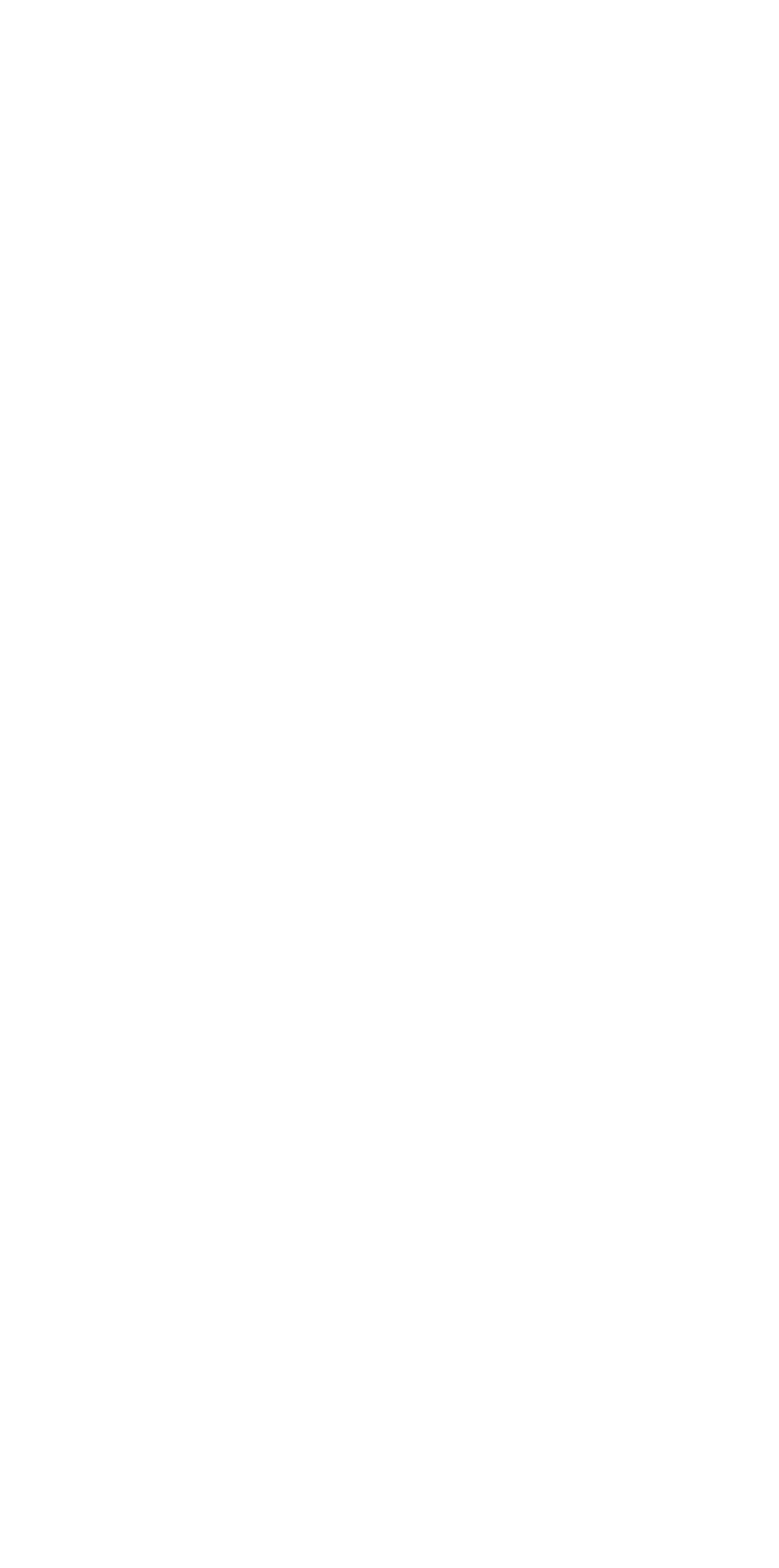Give the bounding box coordinates for this UI element: "news article about ai". The coordinates should be four float numbers between 0 and 1, arranged as [left, top, right, bottom].

[0.103, 0.172, 0.515, 0.215]